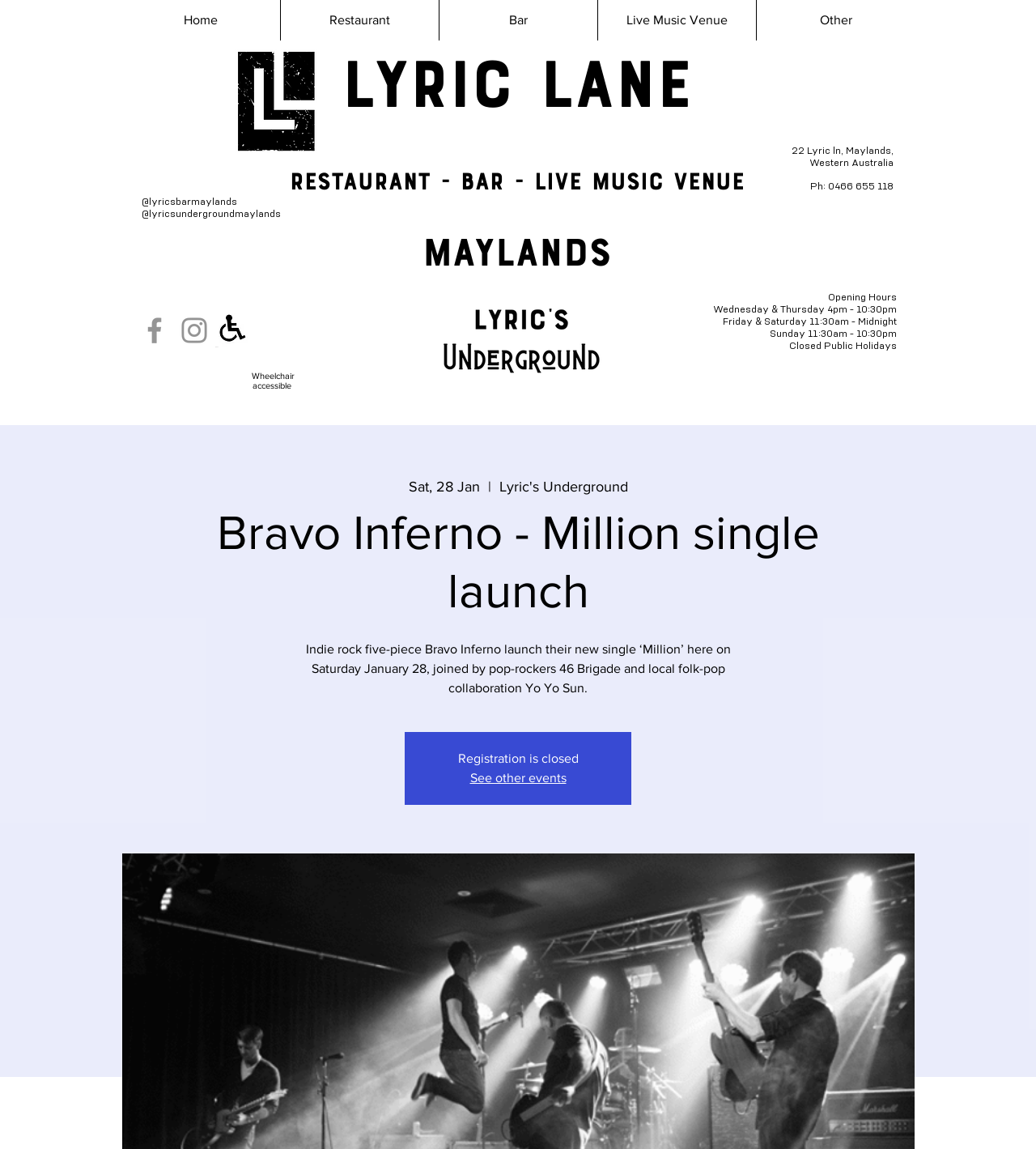Can you specify the bounding box coordinates of the area that needs to be clicked to fulfill the following instruction: "View Lyric Lane Restaurant - Bar - Live Music Venue Maylands"?

[0.28, 0.039, 0.719, 0.243]